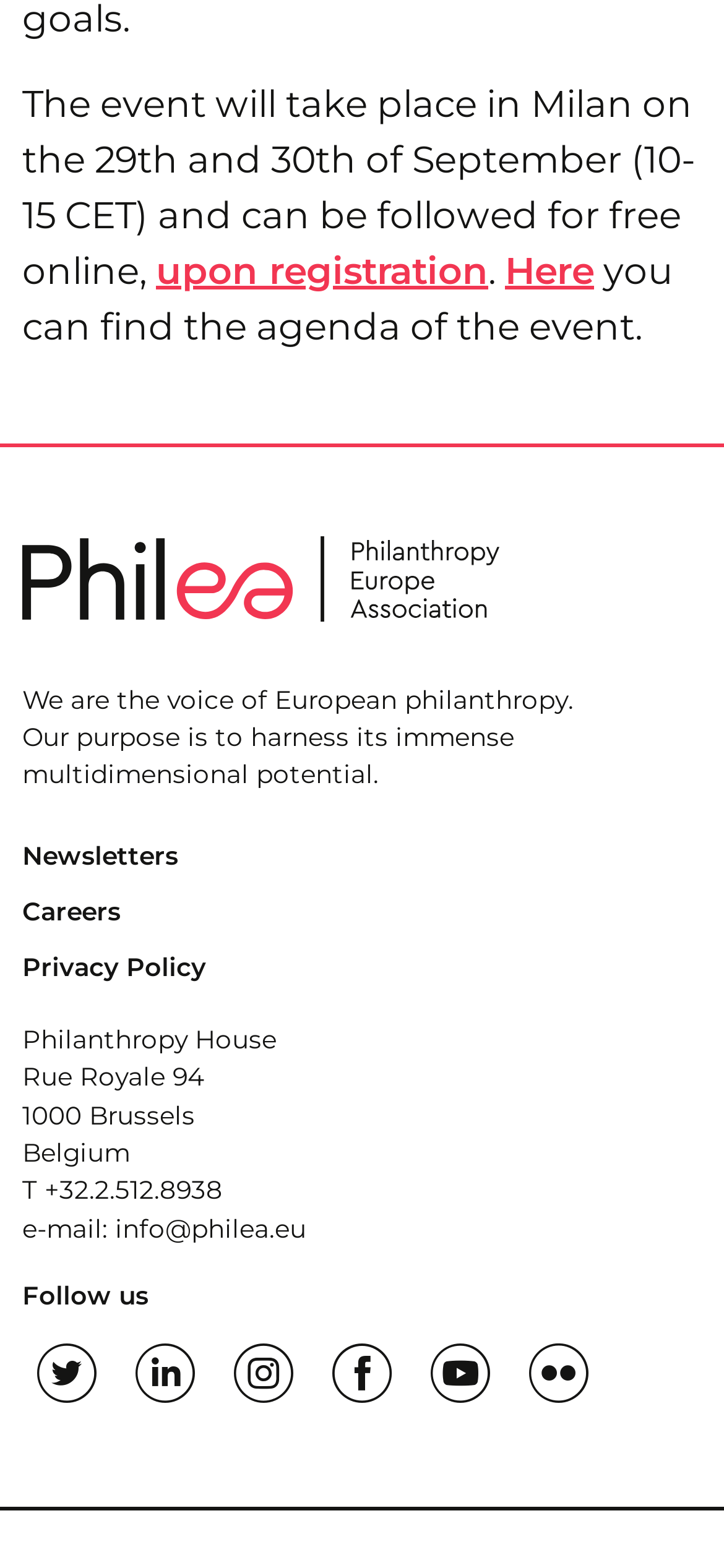Using a single word or phrase, answer the following question: 
Where is Philanthropy House located?

Rue Royale 94, 1000 Brussels, Belgium